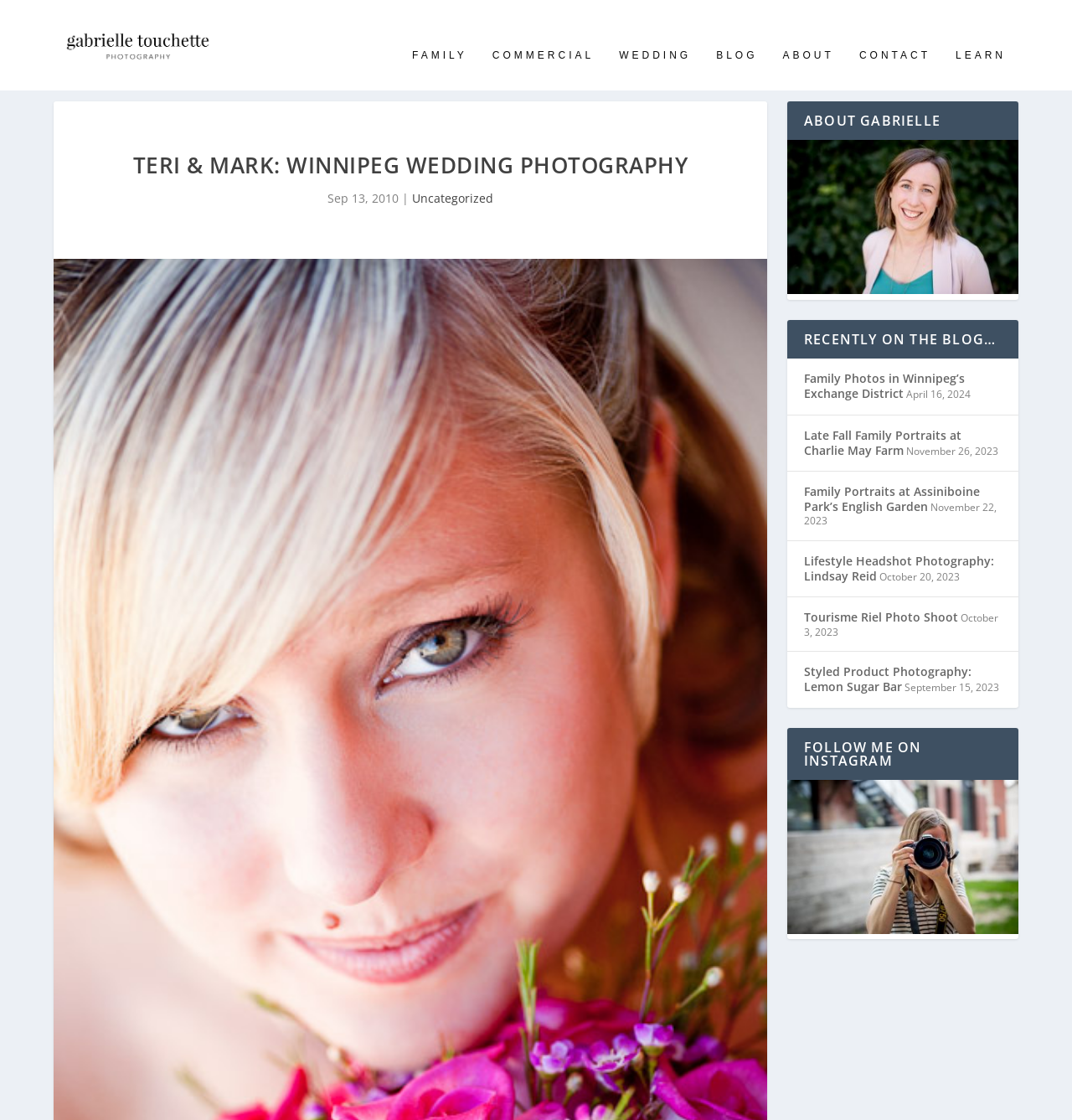Please provide a brief answer to the following inquiry using a single word or phrase:
What is the title of the latest blog post?

Family Photos in Winnipeg’s Exchange District